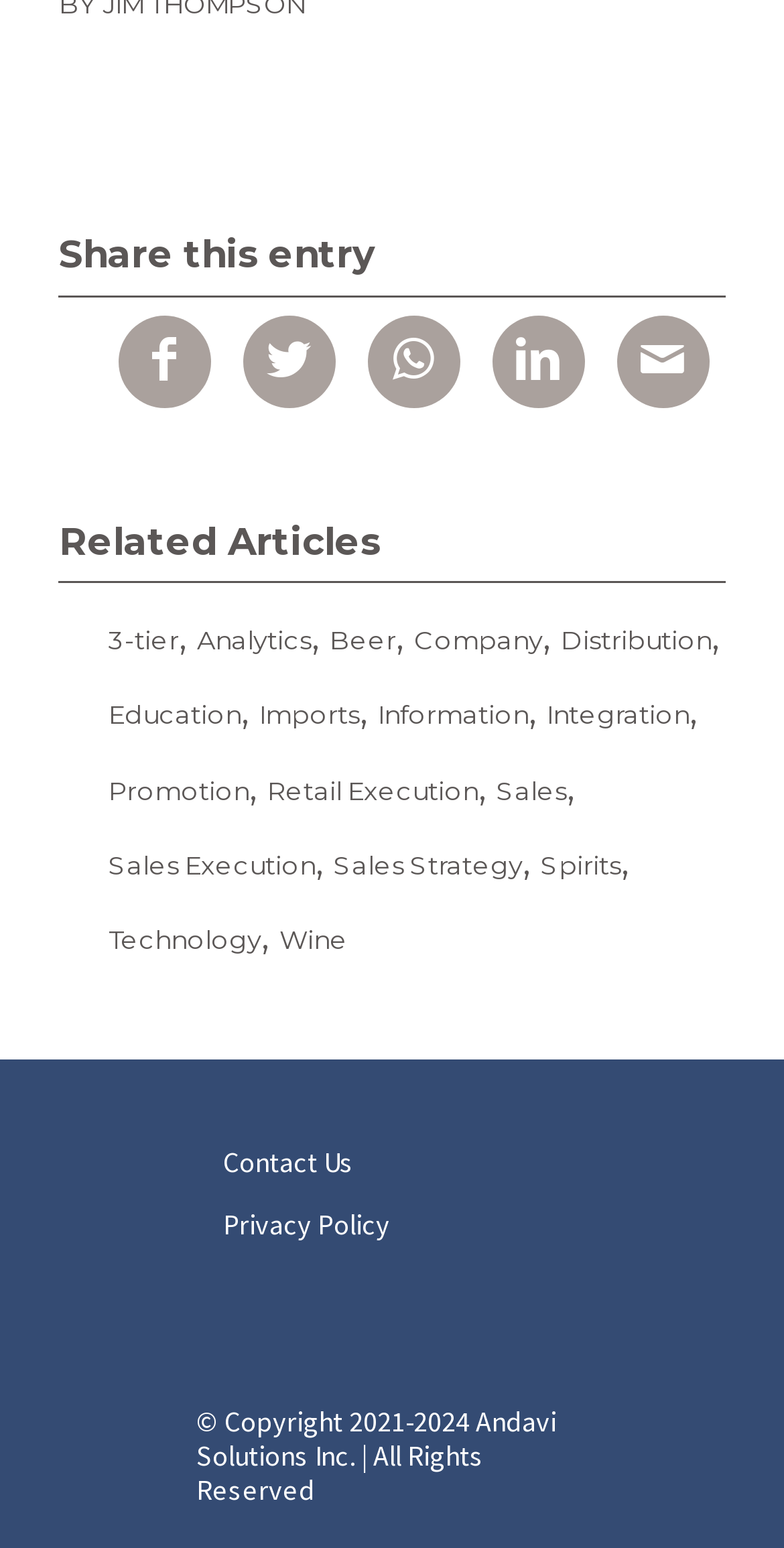What is the purpose of the links in the footer?
Using the details from the image, give an elaborate explanation to answer the question.

I determined the purpose of the links by analyzing the heading element with the content 'Share this entry' which is located above the links in the footer, indicating that the links are for sharing the current entry on various social media platforms.